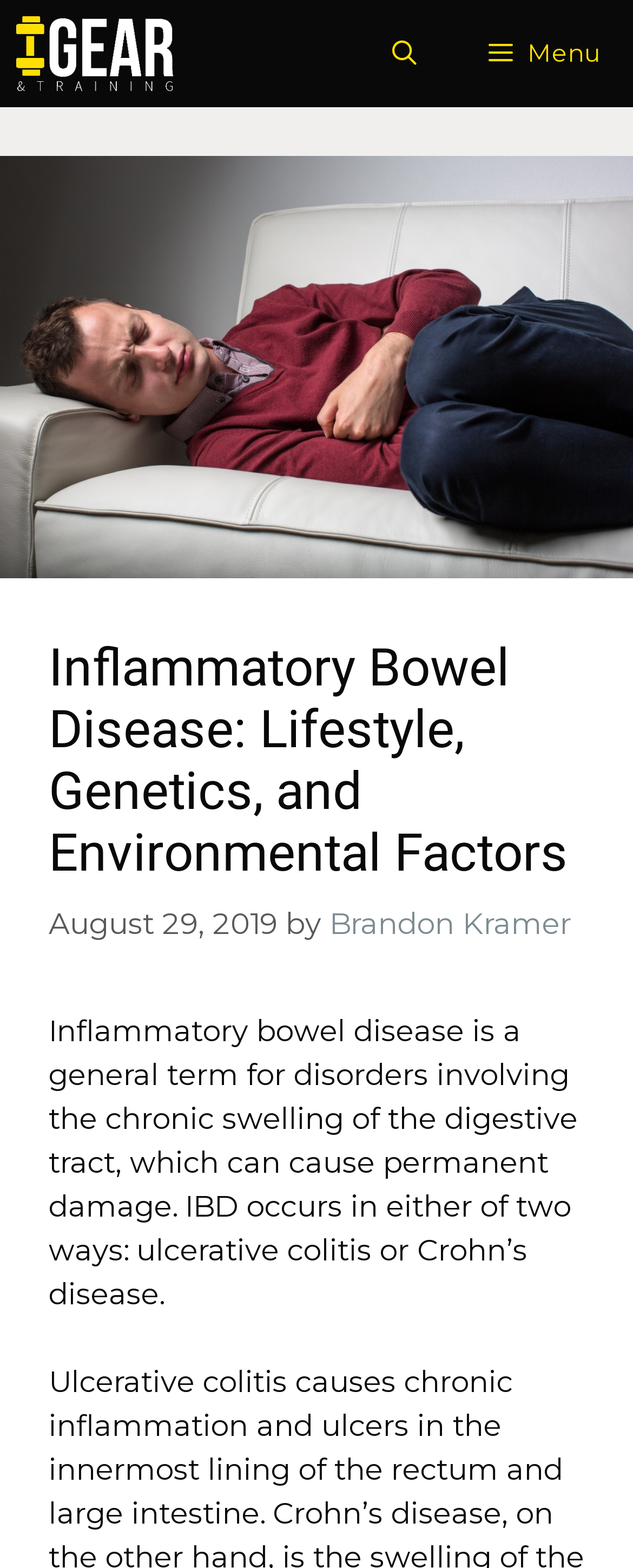Provide the bounding box coordinates of the HTML element this sentence describes: "aria-label="Open Search Bar"".

[0.563, 0.0, 0.715, 0.068]